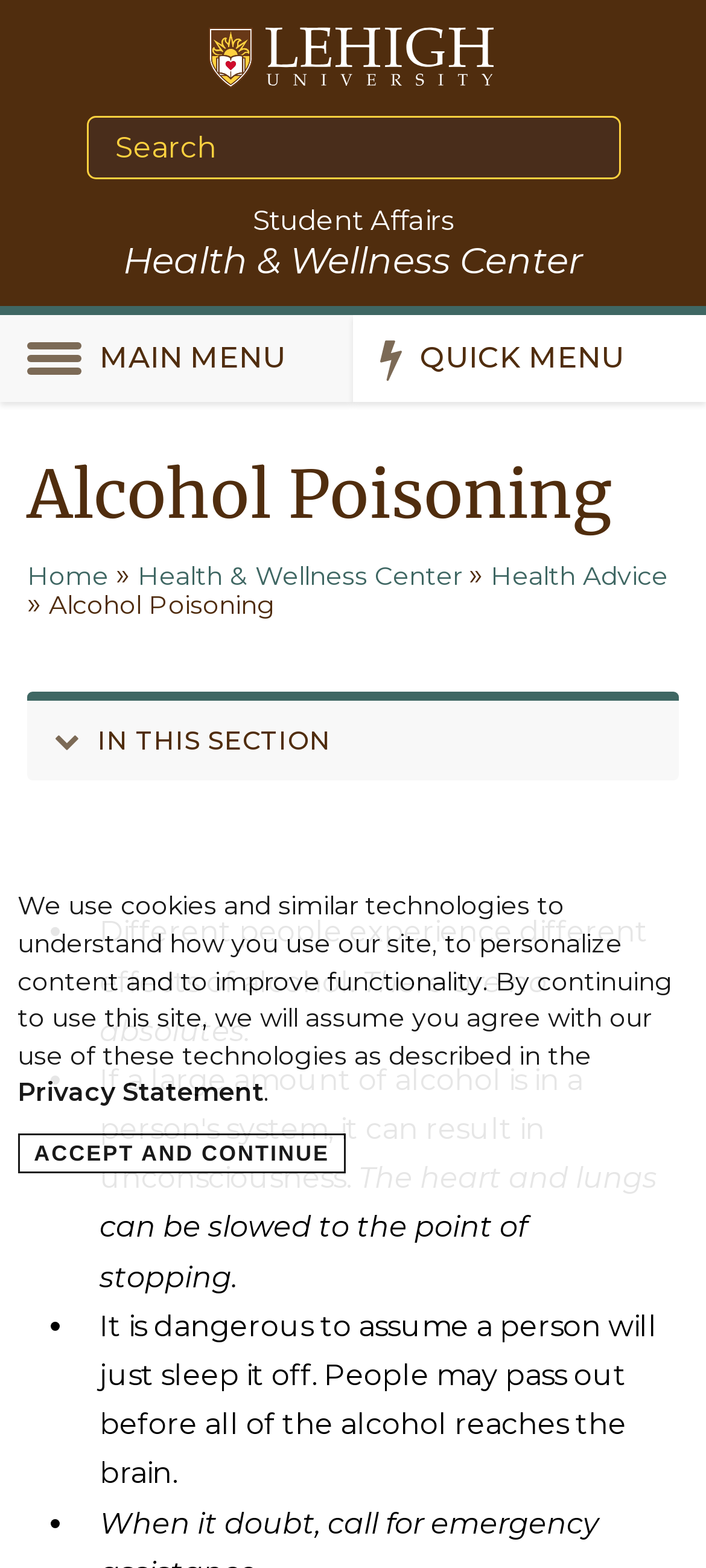Please identify the bounding box coordinates of the region to click in order to complete the given instruction: "Search for something". The coordinates should be four float numbers between 0 and 1, i.e., [left, top, right, bottom].

[0.122, 0.074, 0.878, 0.114]